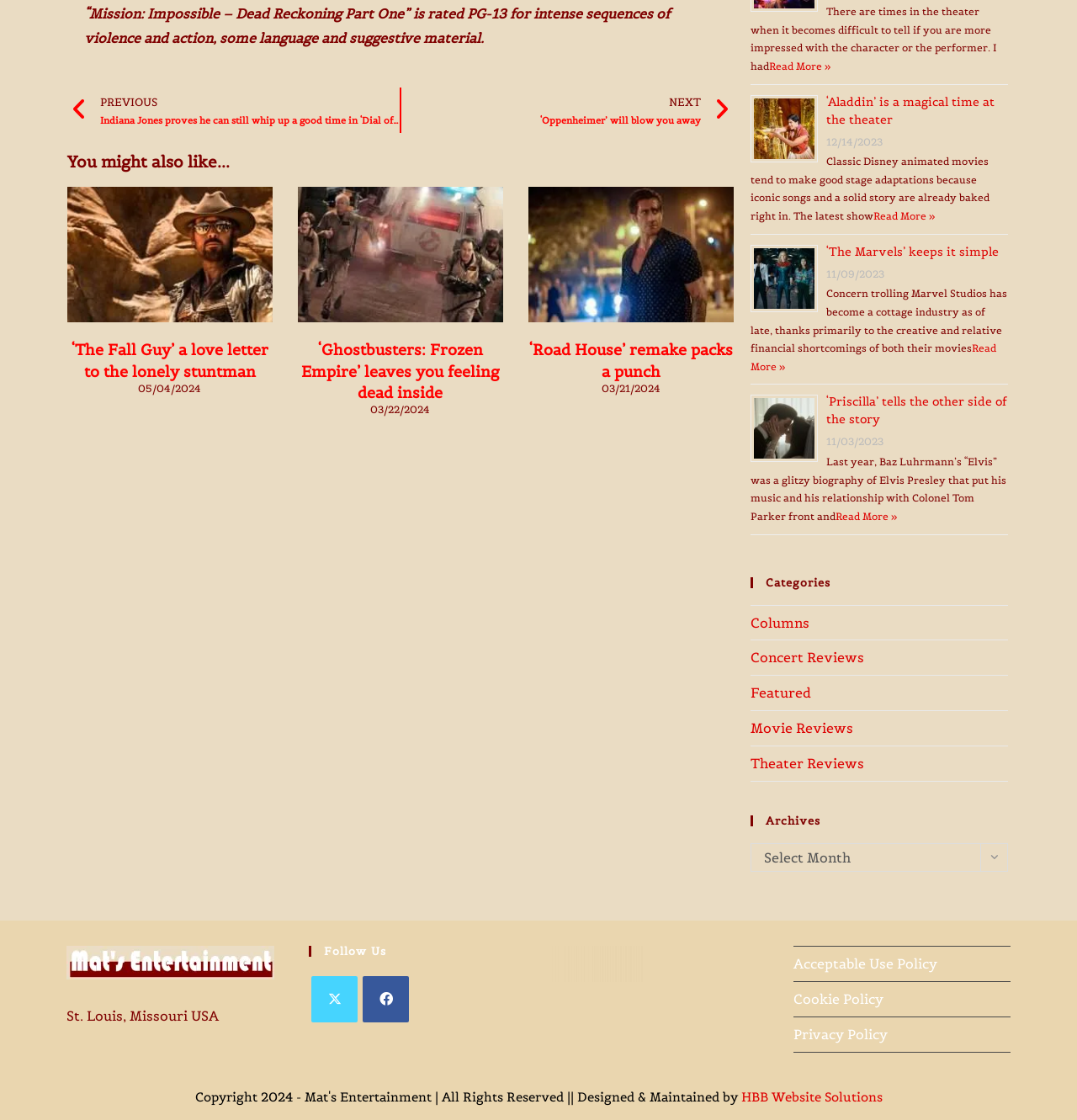Locate the bounding box coordinates of the UI element described by: "Home". Provide the coordinates as four float numbers between 0 and 1, formatted as [left, top, right, bottom].

None